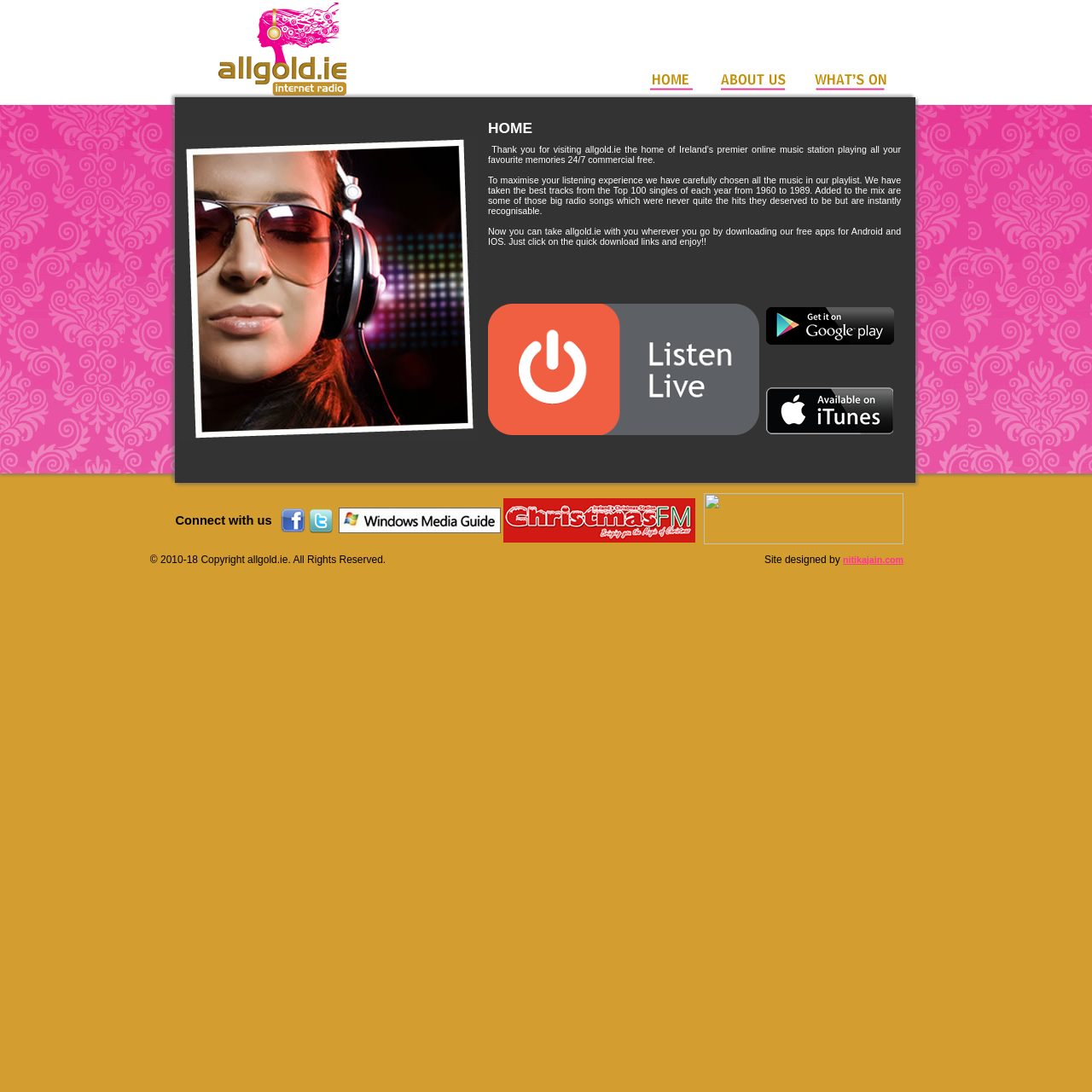Using the webpage screenshot, find the UI element described by name="logobar_r2_c3". Provide the bounding box coordinates in the format (top-left x, top-left y, bottom-right x, bottom-right y), ensuring all values are floating point numbers between 0 and 1.

[0.595, 0.075, 0.634, 0.084]